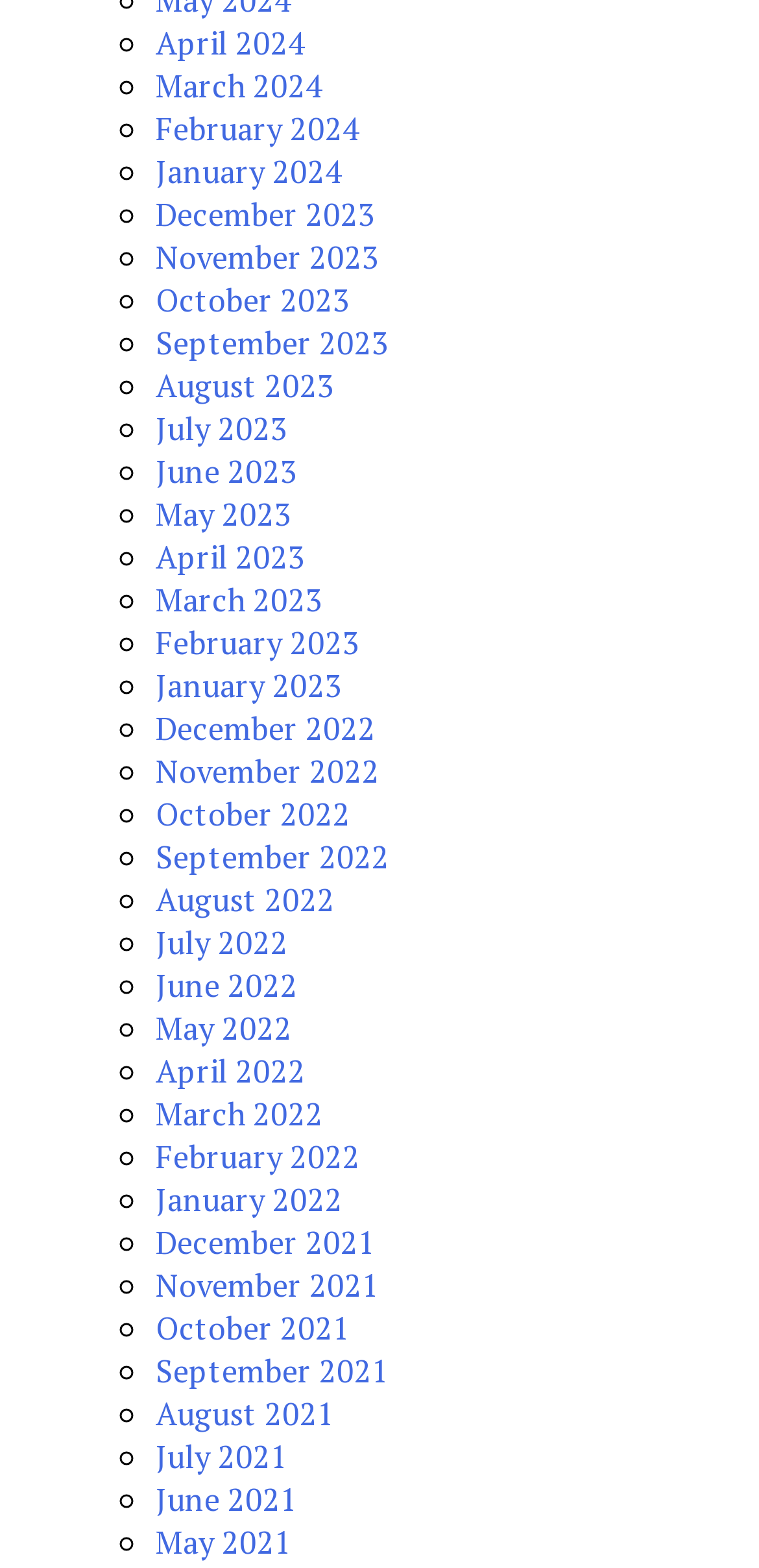Please identify the bounding box coordinates of the element's region that should be clicked to execute the following instruction: "Click April 2024". The bounding box coordinates must be four float numbers between 0 and 1, i.e., [left, top, right, bottom].

[0.205, 0.014, 0.403, 0.041]